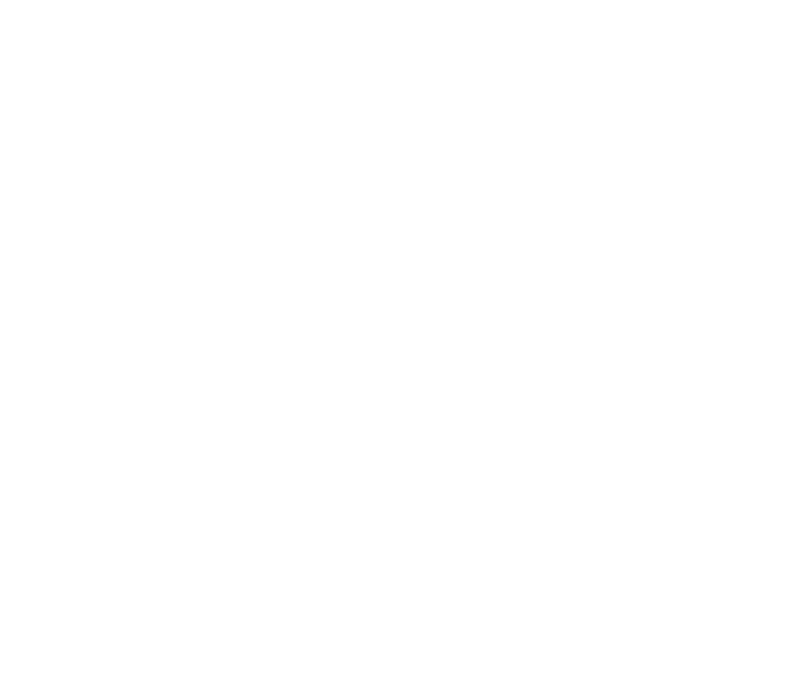Answer the question below in one word or phrase:
What is the purpose of the 'VIEW PROJECT' link?

To access project information